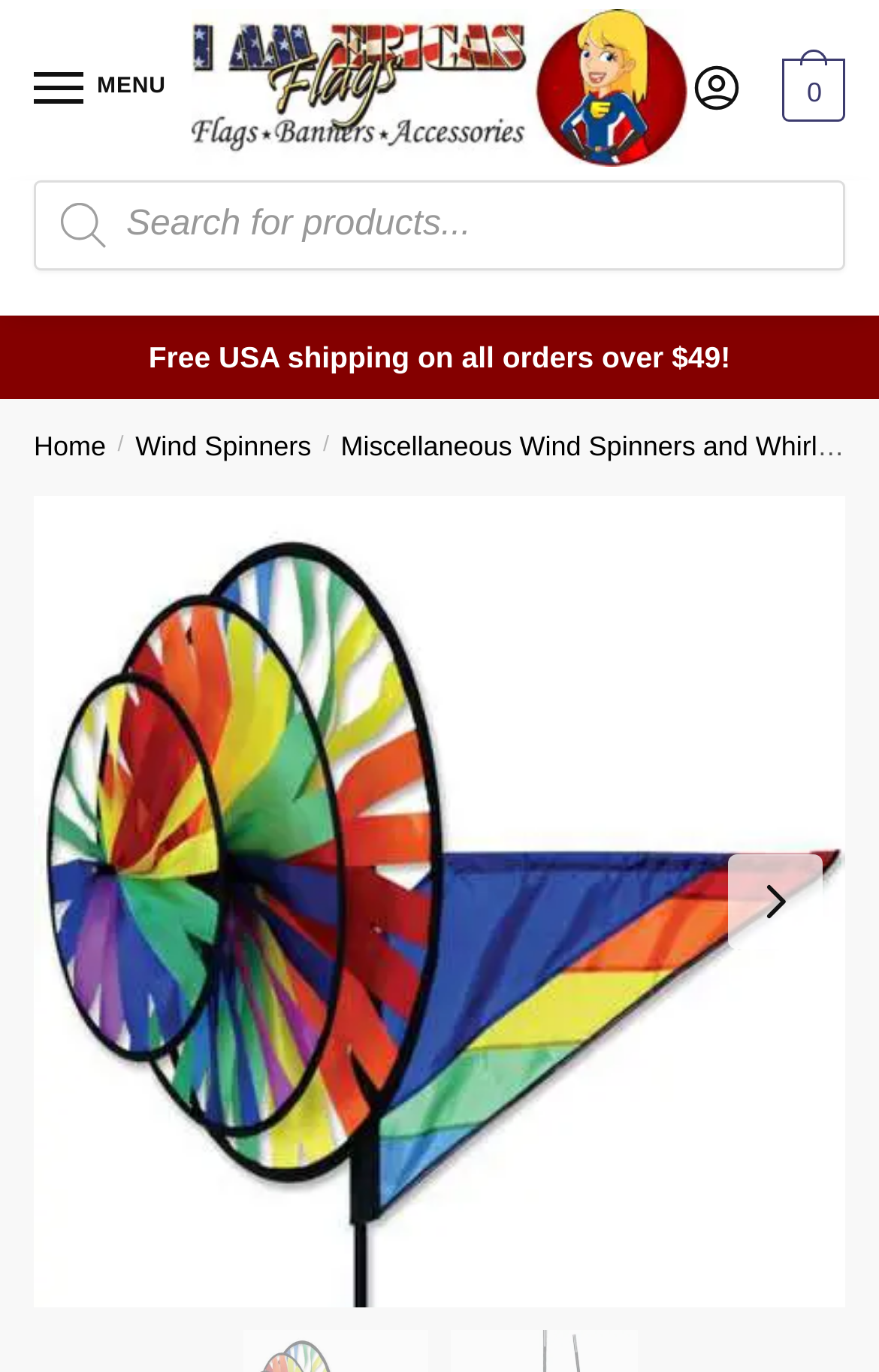Locate the bounding box coordinates of the element that should be clicked to fulfill the instruction: "Click the menu button".

[0.038, 0.041, 0.192, 0.09]